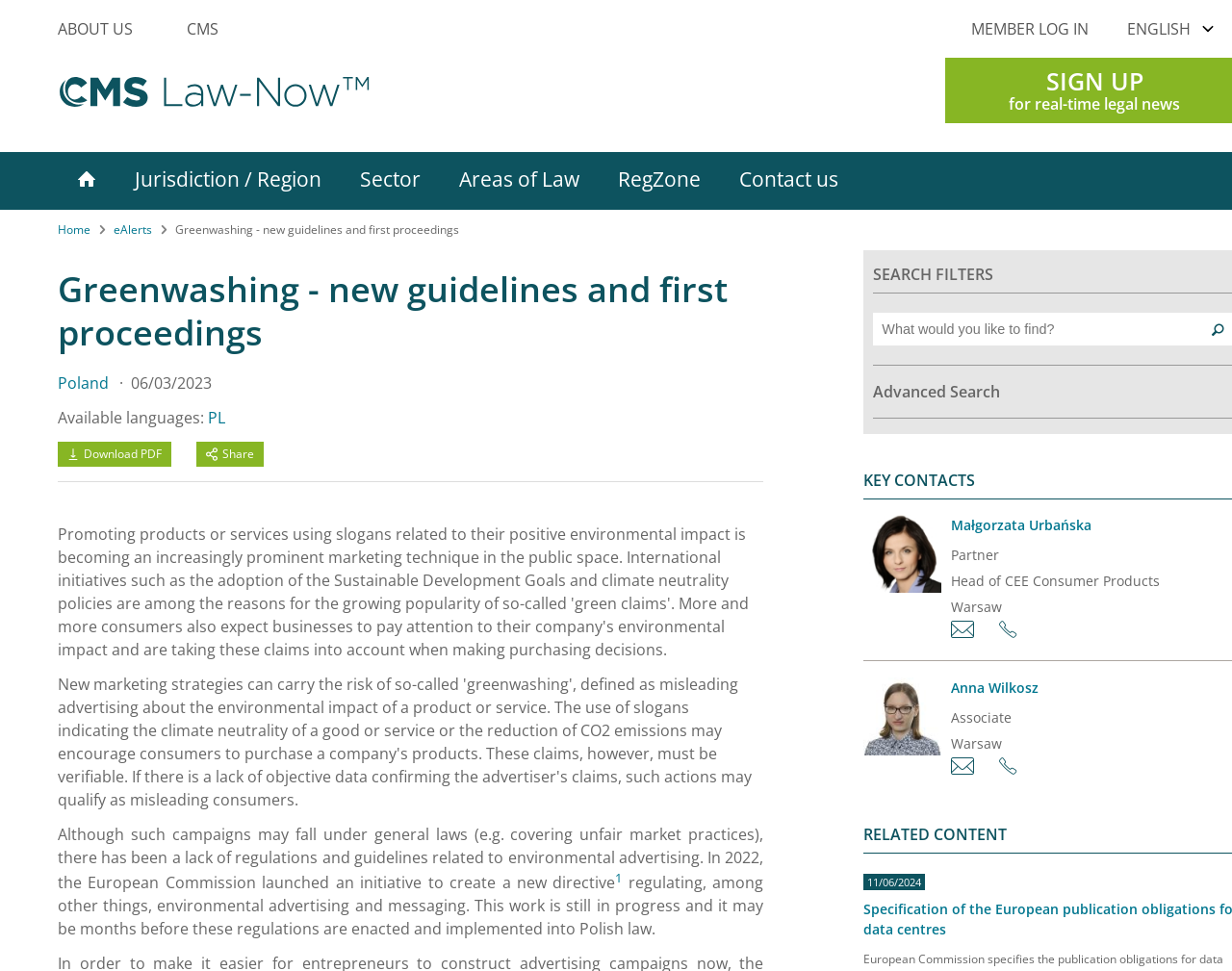Determine the bounding box coordinates for the element that should be clicked to follow this instruction: "Log in as a member". The coordinates should be given as four float numbers between 0 and 1, in the format [left, top, right, bottom].

[0.788, 0.01, 0.884, 0.05]